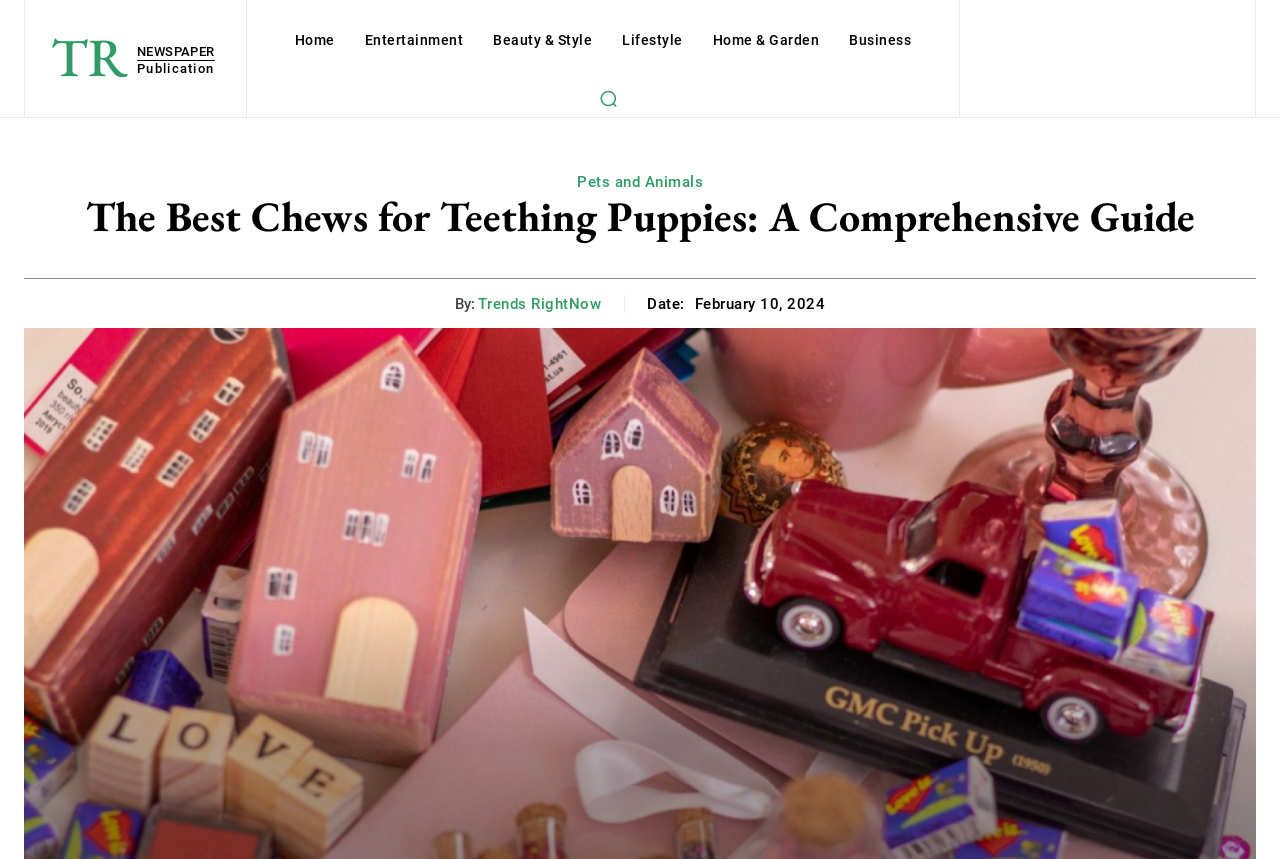Find the bounding box coordinates of the element I should click to carry out the following instruction: "visit TR NEWSPAPER Publication".

[0.04, 0.039, 0.168, 0.102]